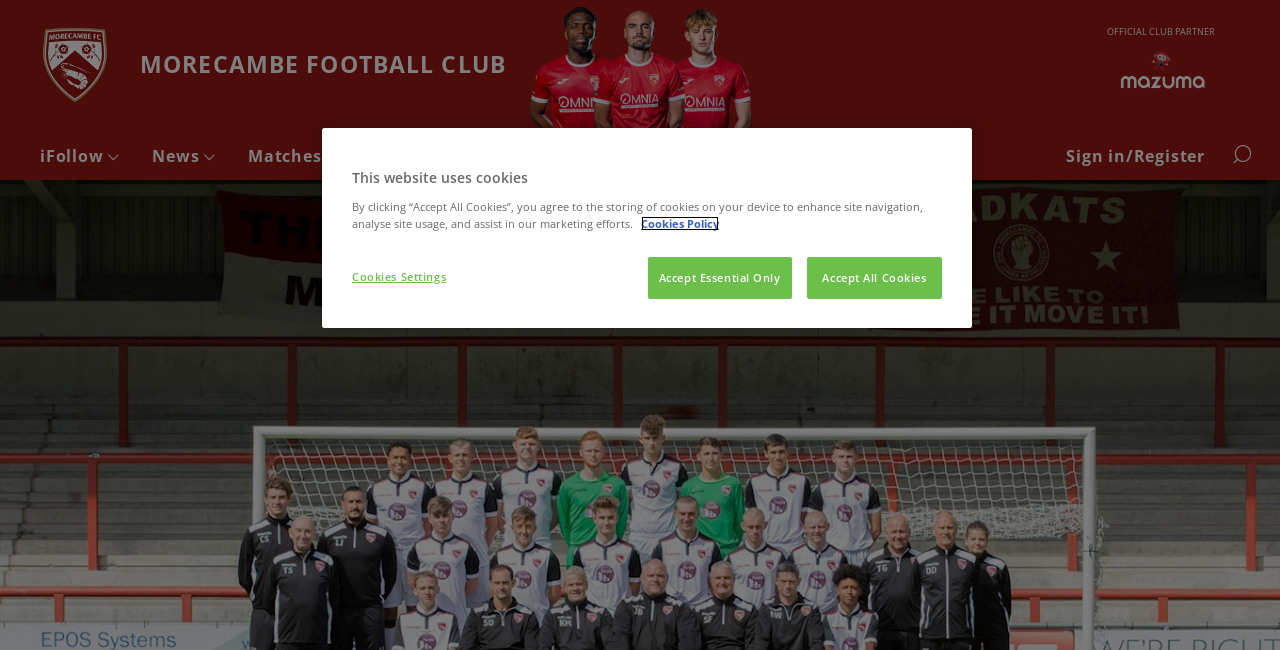What is the name of the football club?
Based on the image, please offer an in-depth response to the question.

The name of the football club can be found in the top-left corner of the webpage, where it is written in a heading element as 'MORECAMBE FOOTBALL CLUB'.